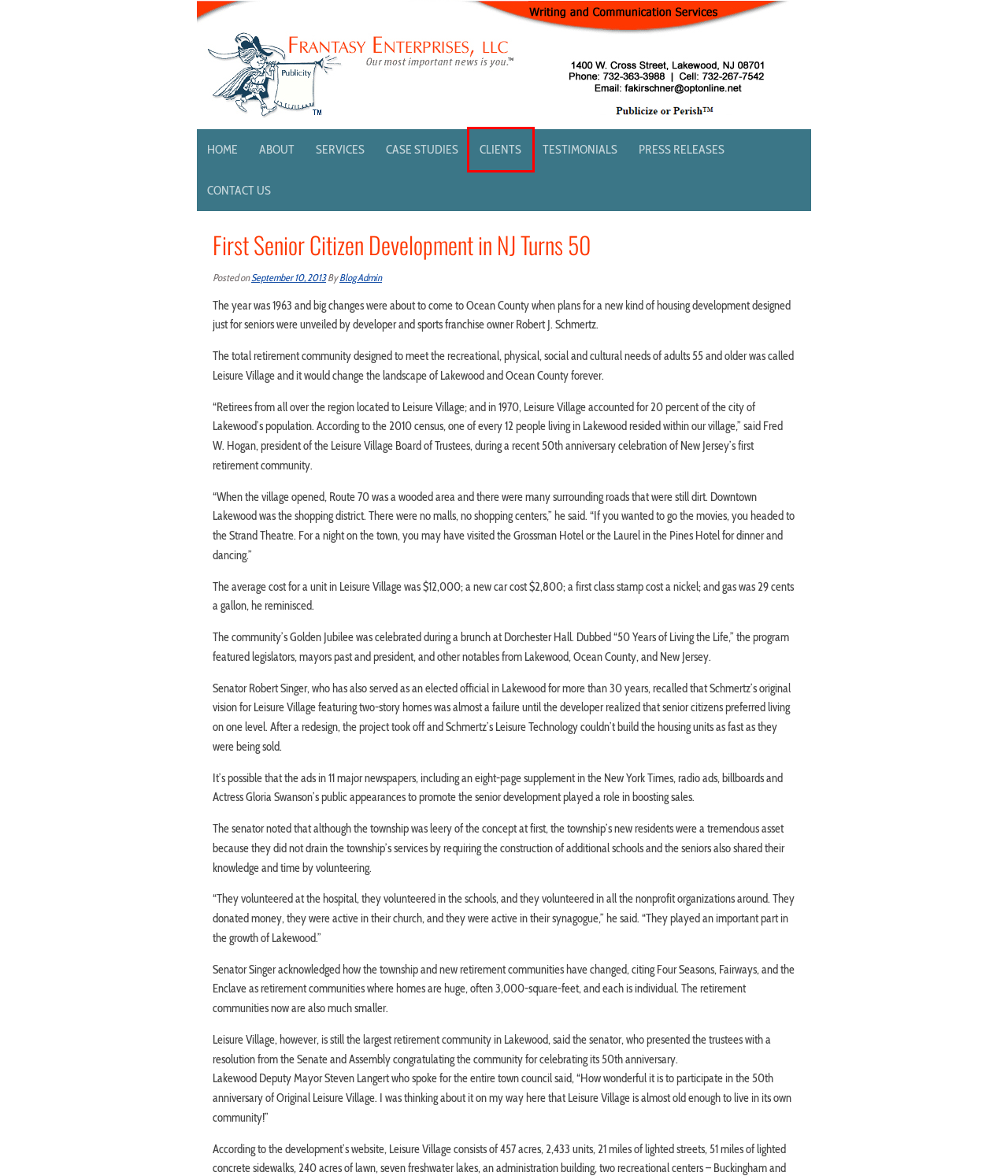Review the screenshot of a webpage that includes a red bounding box. Choose the webpage description that best matches the new webpage displayed after clicking the element within the bounding box. Here are the candidates:
A. "Our Most Important News Is You."™ - Frantasy Enterprises, LLC
B. Clients - Frantasy Enterprises, LLC
C. Testimonials - Frantasy Enterprises, LLC
D. Contact Us - Frantasy Enterprises, LLC
E. Blog Admin, Author at Frantasy Enterprises, LLC
F. Writing and Communication Services - Frantasy Enterprises, LLC
G. About Frances Kirschner - Frantasy Enterprises, LLC
H. Blog - Frantasy Enterprises, LLC

B